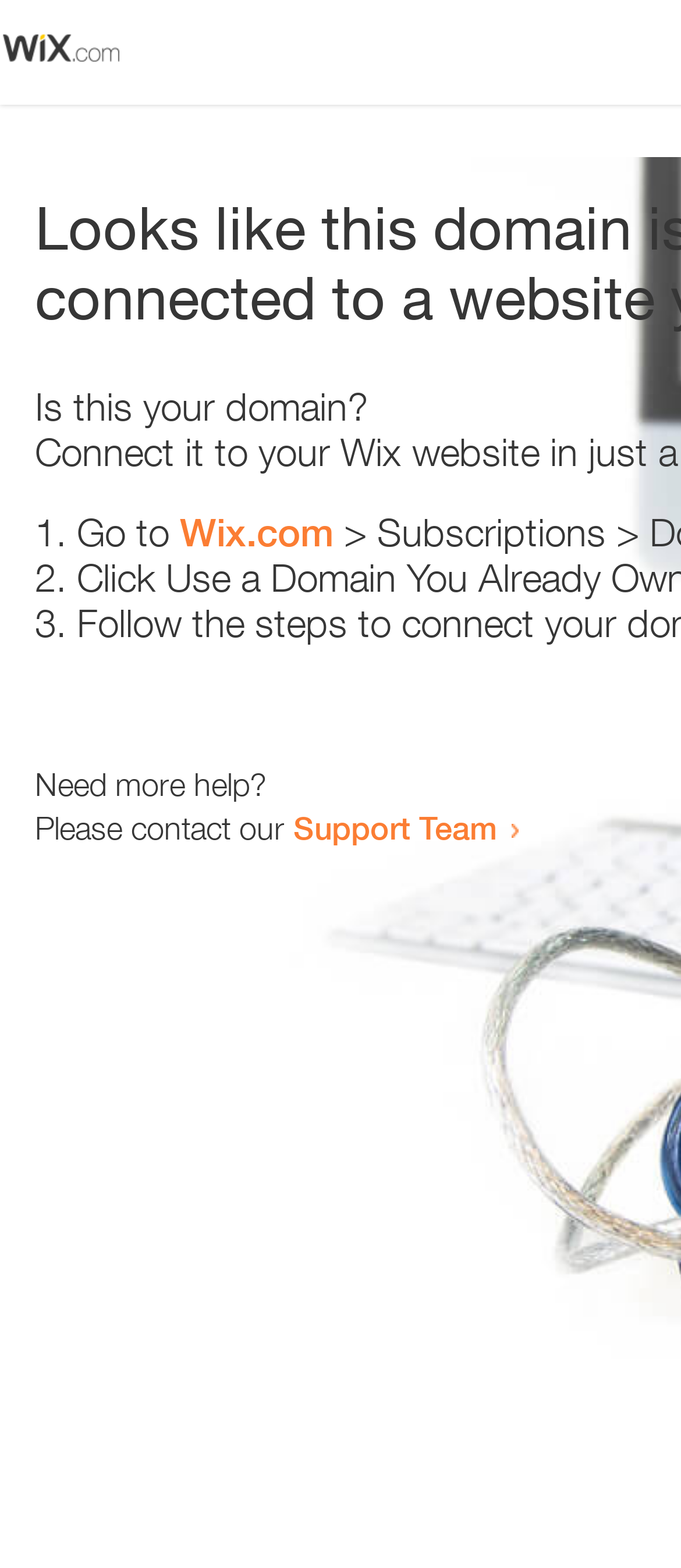Elaborate on the webpage's design and content in a detailed caption.

The webpage appears to be an error page, with a small image at the top left corner. Below the image, there is a heading that reads "Is this your domain?" centered on the page. 

Underneath the heading, there is a numbered list with three items. The first item starts with "1." and is followed by the text "Go to" and a link to "Wix.com". The second item starts with "2." and the third item starts with "3.", but their contents are not specified. 

At the bottom of the page, there is a section that provides additional help options. It starts with the text "Need more help?" and is followed by a sentence that reads "Please contact our". This sentence is completed with a link to the "Support Team".